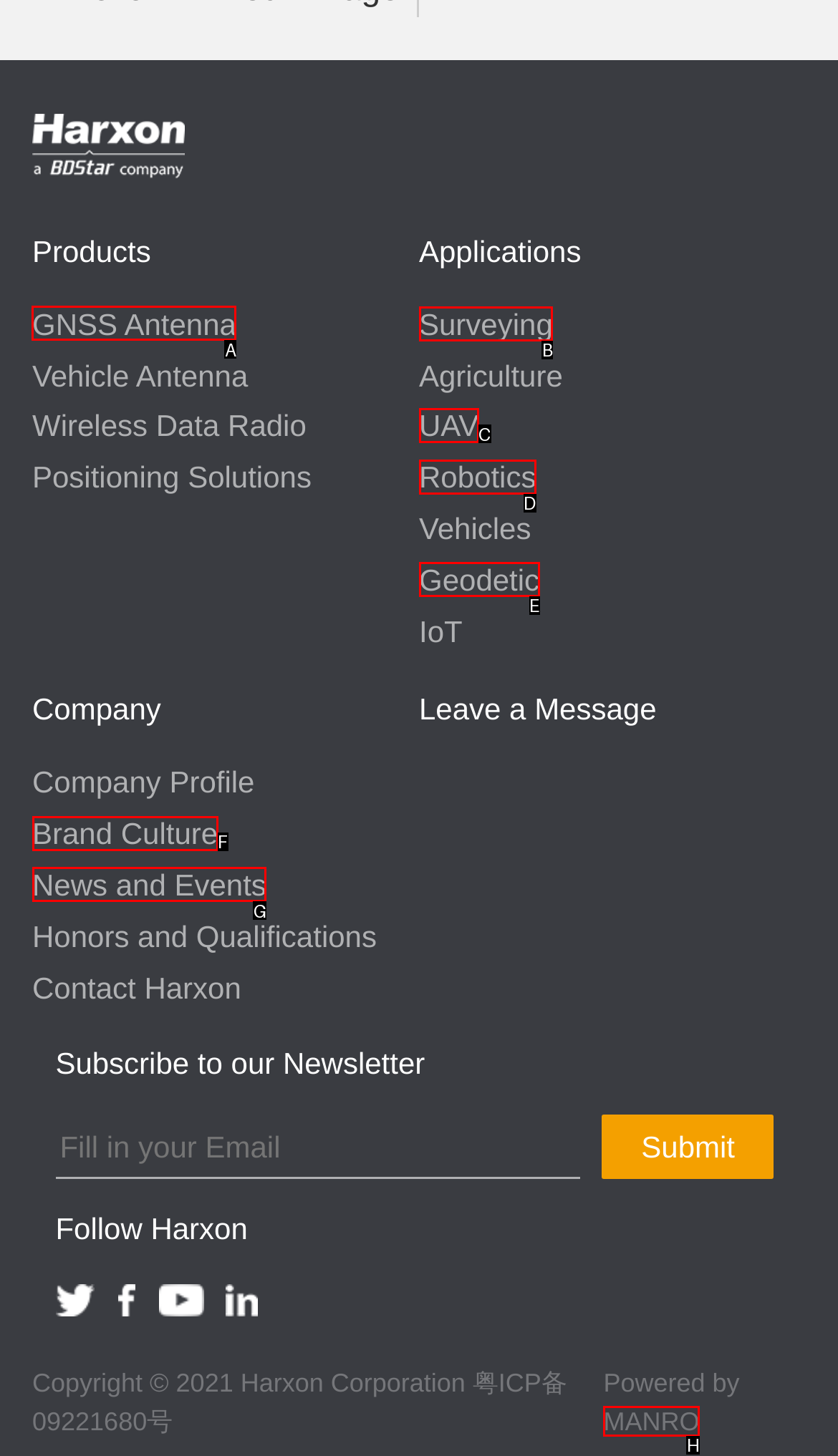Which option should be clicked to execute the following task: Click on GNSS Antenna? Respond with the letter of the selected option.

A